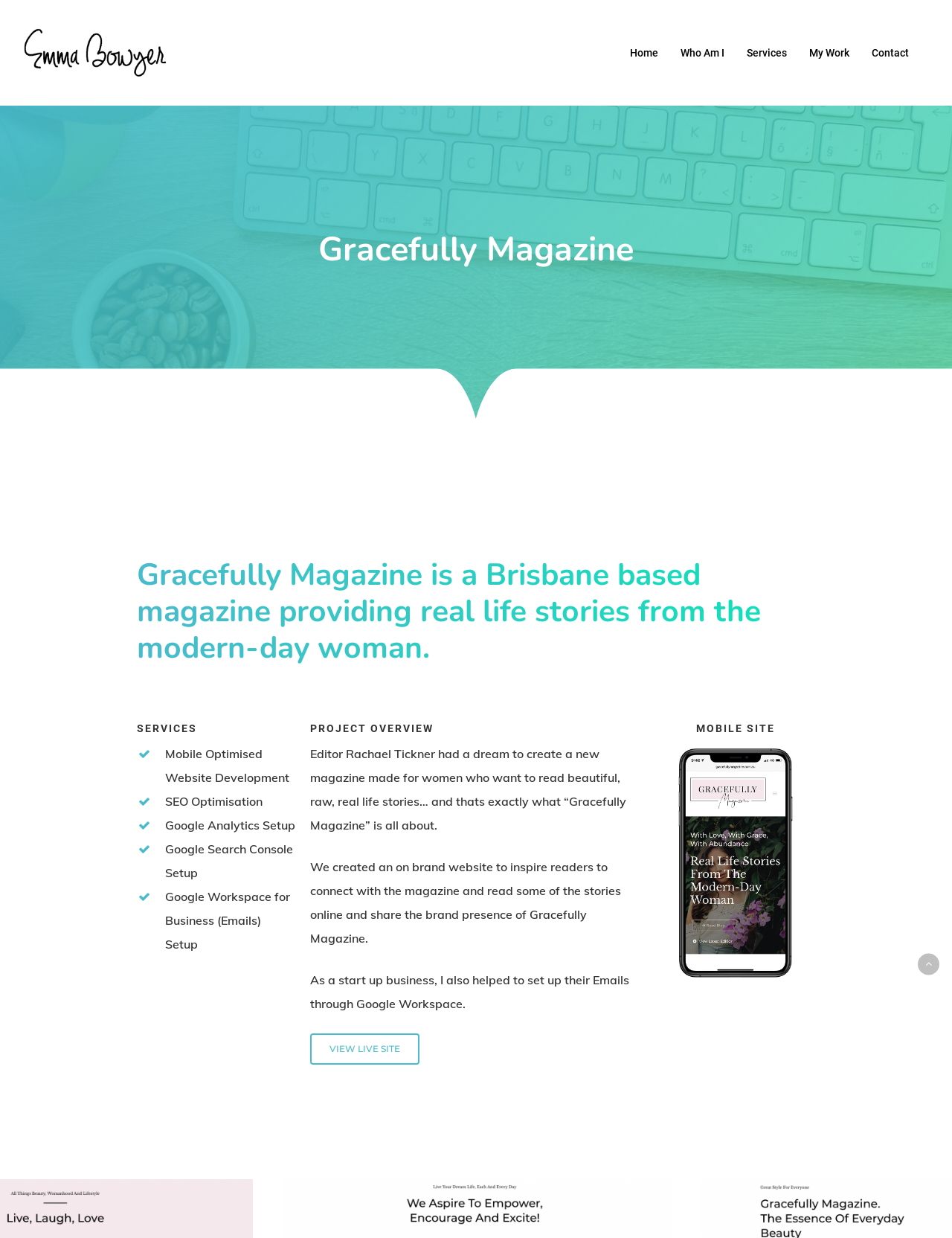Find the bounding box of the element with the following description: "Contact". The coordinates must be four float numbers between 0 and 1, formatted as [left, top, right, bottom].

[0.916, 0.038, 0.955, 0.047]